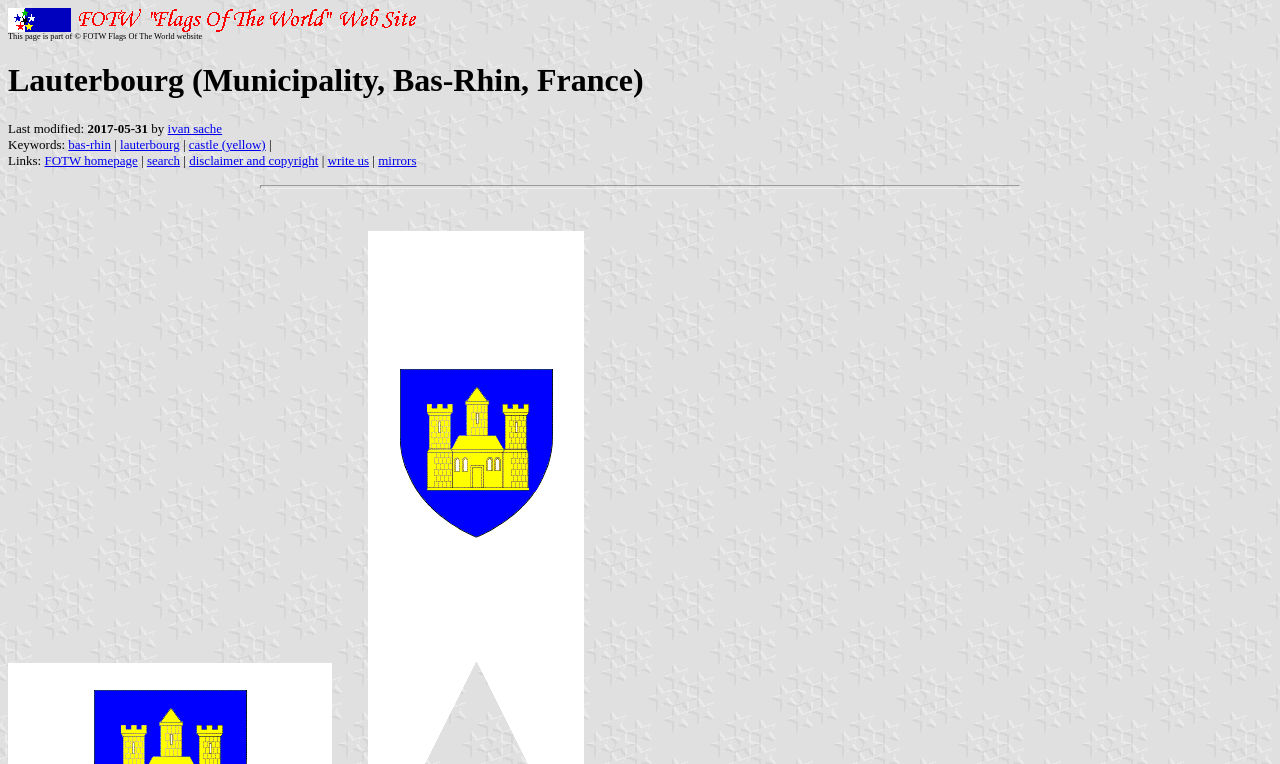Pinpoint the bounding box coordinates of the clickable area needed to execute the instruction: "Visit the page of ivan sache". The coordinates should be specified as four float numbers between 0 and 1, i.e., [left, top, right, bottom].

[0.131, 0.158, 0.174, 0.178]